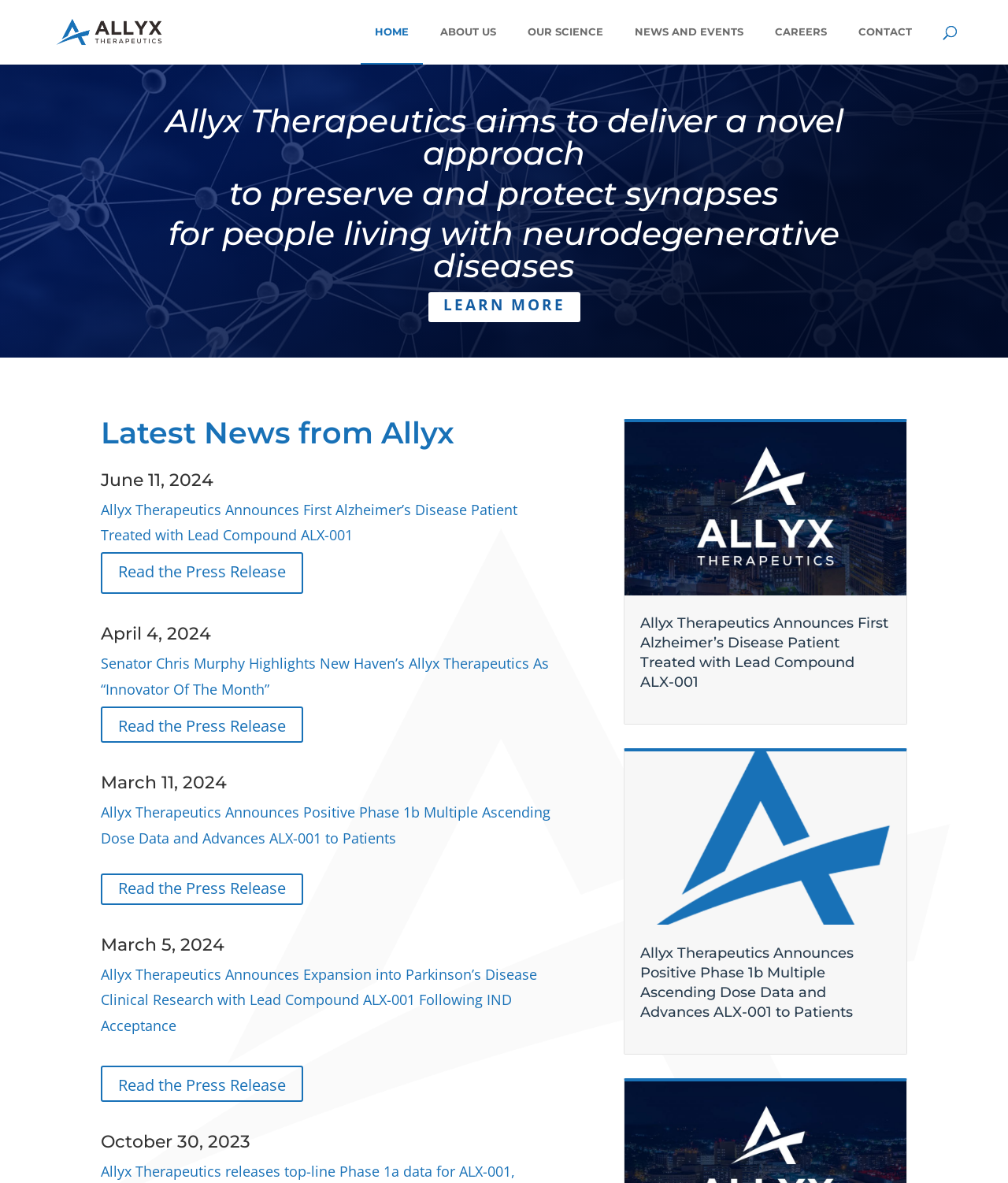Using the information shown in the image, answer the question with as much detail as possible: What is the purpose of the 'LEARN MORE' button?

The purpose of the 'LEARN MORE' button is obtained from its location below the heading 'Allyx Therapeutics aims to deliver a novel approach to preserve and protect synapses for people living with neurodegenerative diseases', indicating that the button is intended to provide more information about the company's approach.